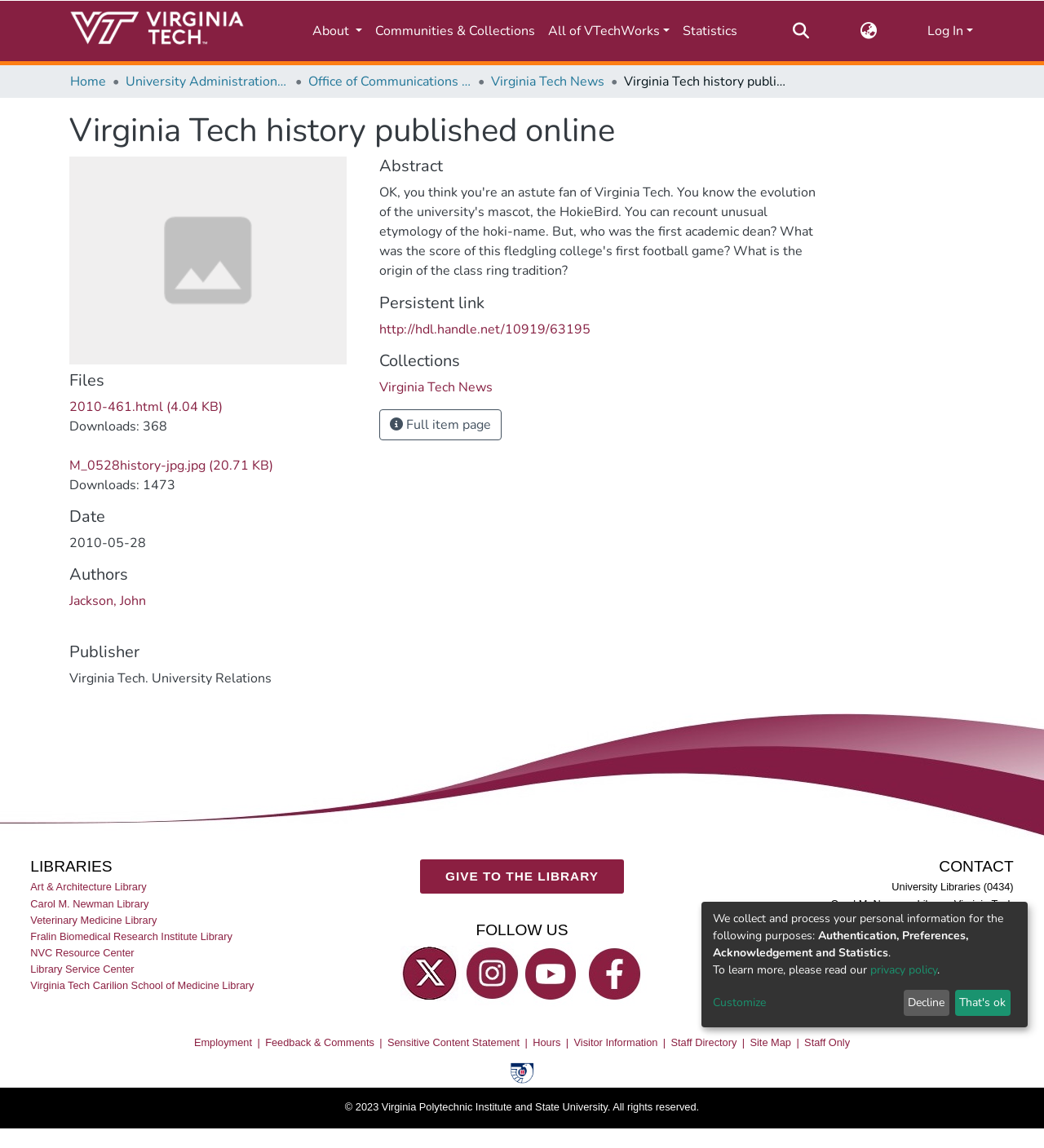Pinpoint the bounding box coordinates of the clickable area needed to execute the instruction: "Explore the table of contents". The coordinates should be specified as four float numbers between 0 and 1, i.e., [left, top, right, bottom].

None